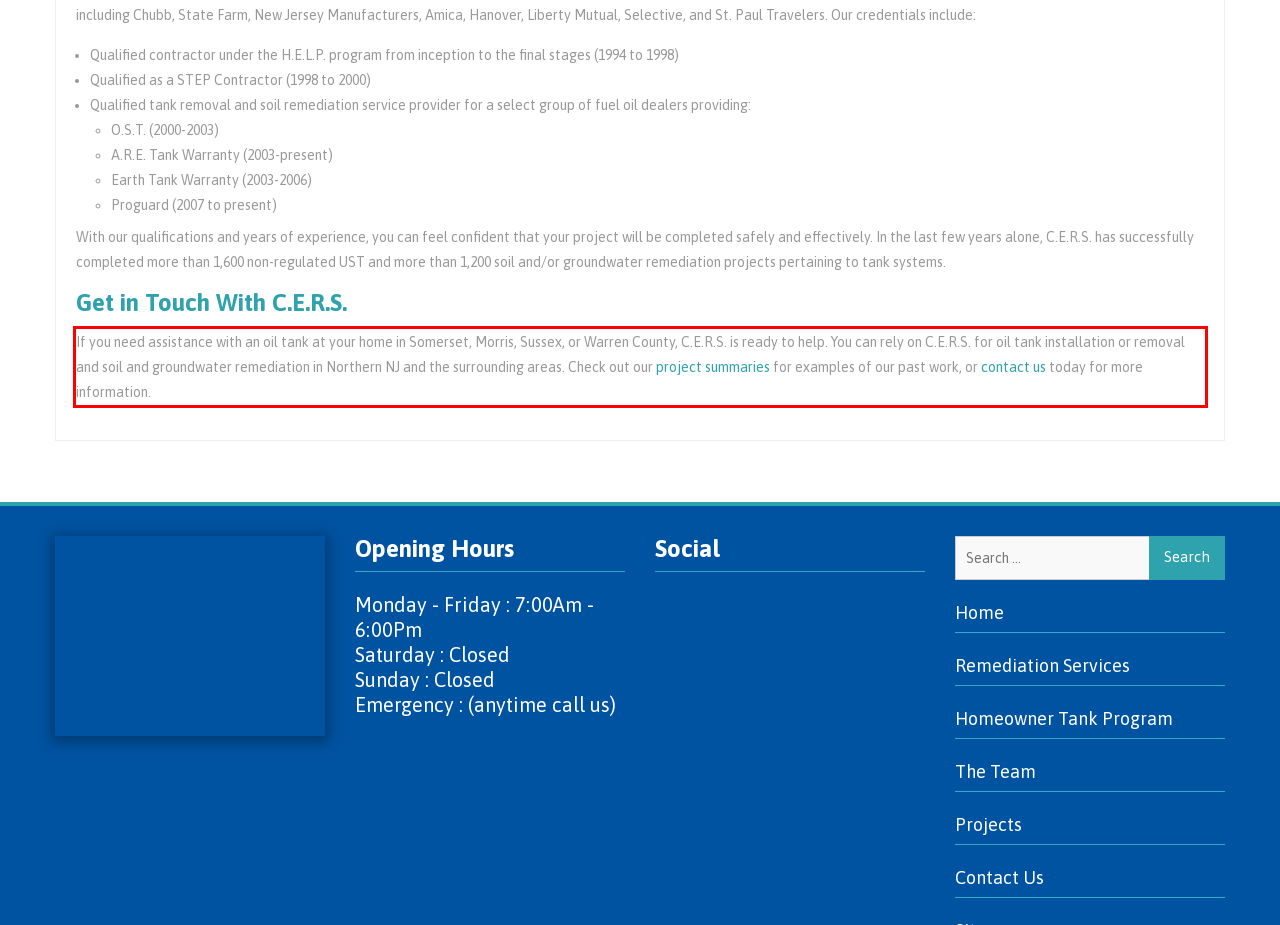Within the provided webpage screenshot, find the red rectangle bounding box and perform OCR to obtain the text content.

If you need assistance with an oil tank at your home in Somerset, Morris, Sussex, or Warren County, C.E.R.S. is ready to help. You can rely on C.E.R.S. for oil tank installation or removal and soil and groundwater remediation in Northern NJ and the surrounding areas. Check out our project summaries for examples of our past work, or contact us today for more information.